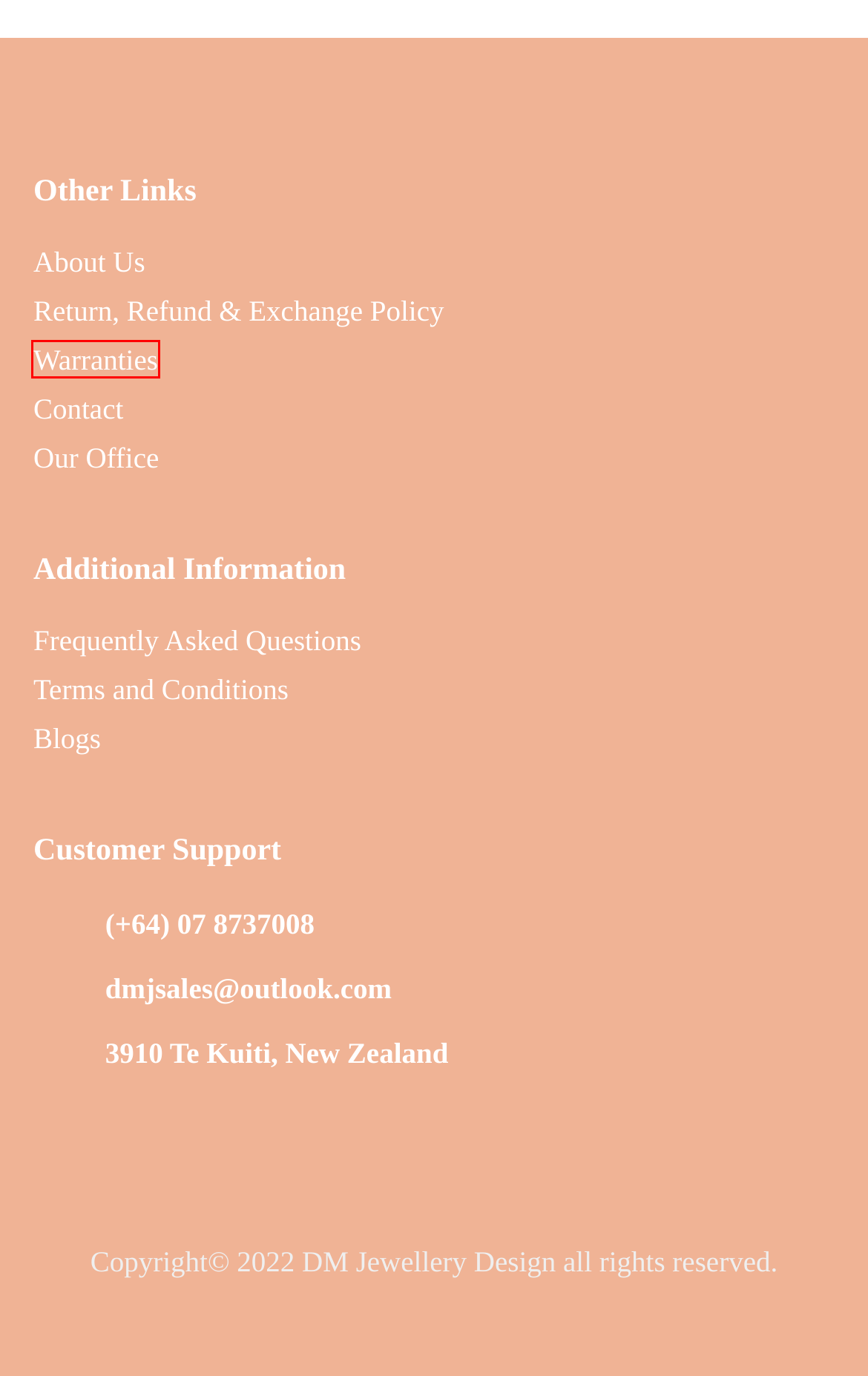You are given a screenshot depicting a webpage with a red bounding box around a UI element. Select the description that best corresponds to the new webpage after clicking the selected element. Here are the choices:
A. Blogs - DM Jewellery Design
B. About Us - DM Jewellery Design
C. Return Refund & Exchange Policy - DM Jewellery Design
D. Contact Page - DM Jewellery Design
E. Charms Archives - DM Jewellery Design
F. Terms & Conditions / Privacy Statement - DM Jewellery Design
G. Warranties - DM Jewellery Design
H. CANCER BIRTHSTONES - DM Jewellery Design

G